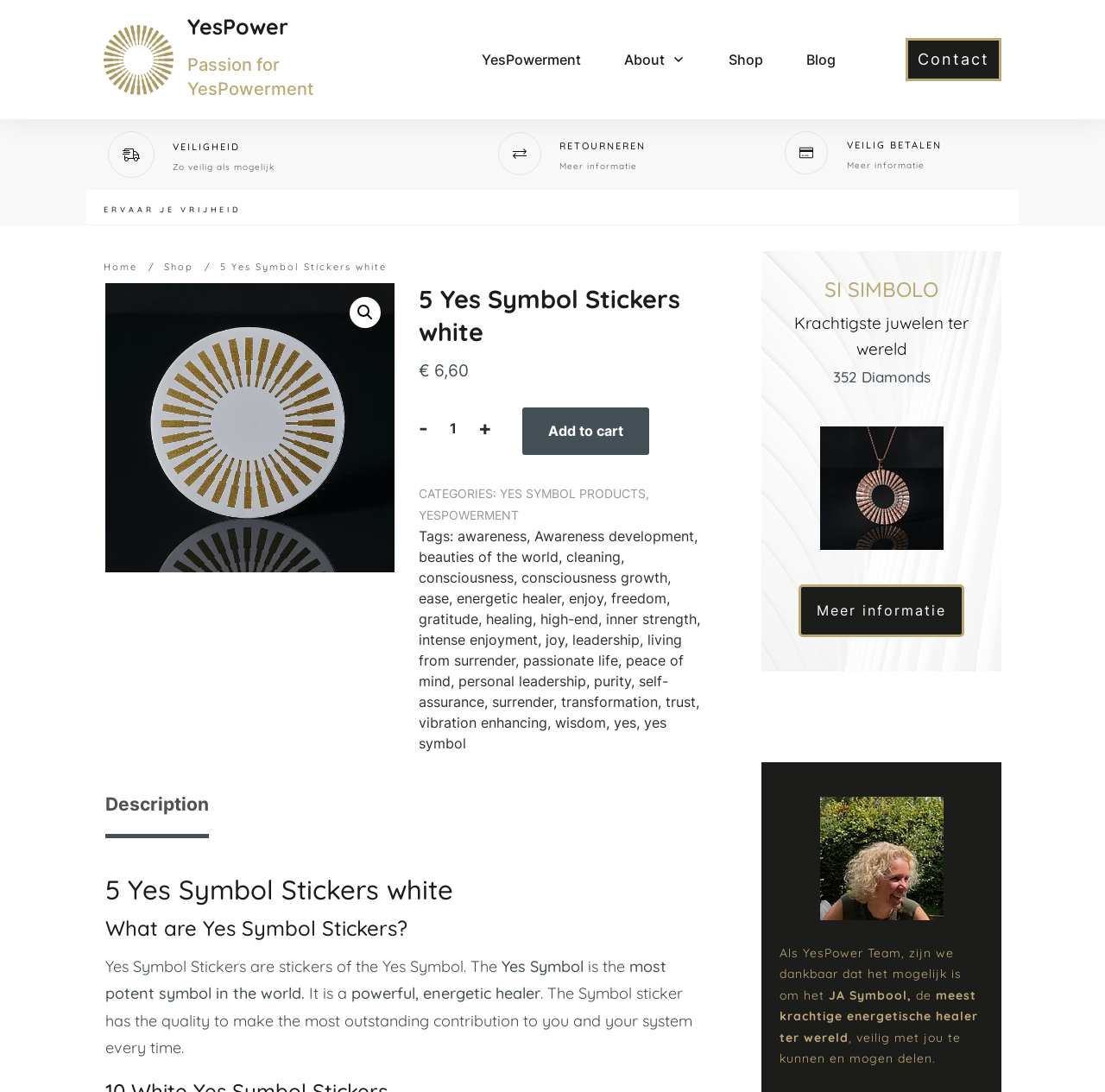Analyze the image and deliver a detailed answer to the question: What is the purpose of the '-' button?

The '-' button is located next to the product quantity input field, and it is used to decrease the quantity of the product.